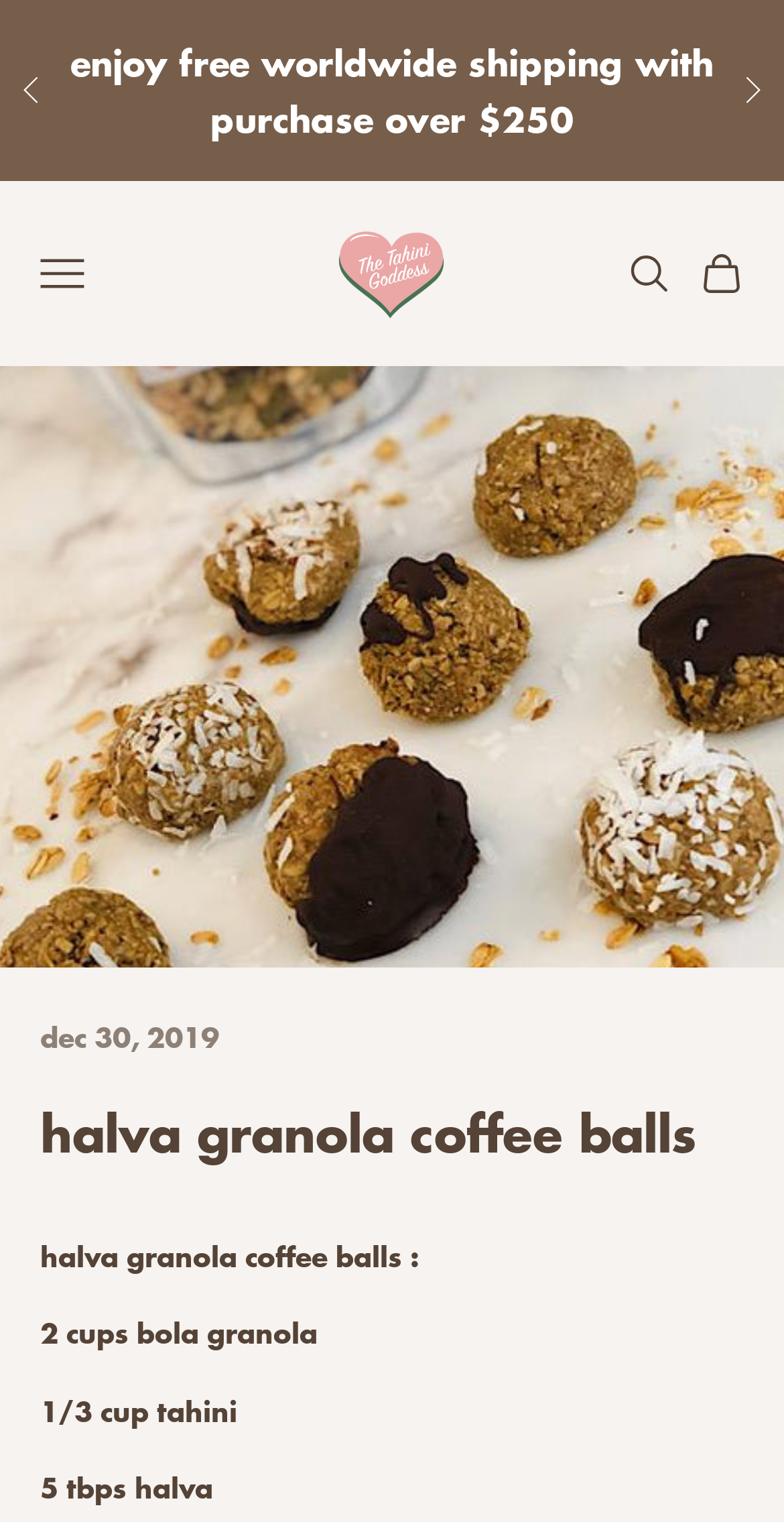Extract the main headline from the webpage and generate its text.

halva granola coffee balls